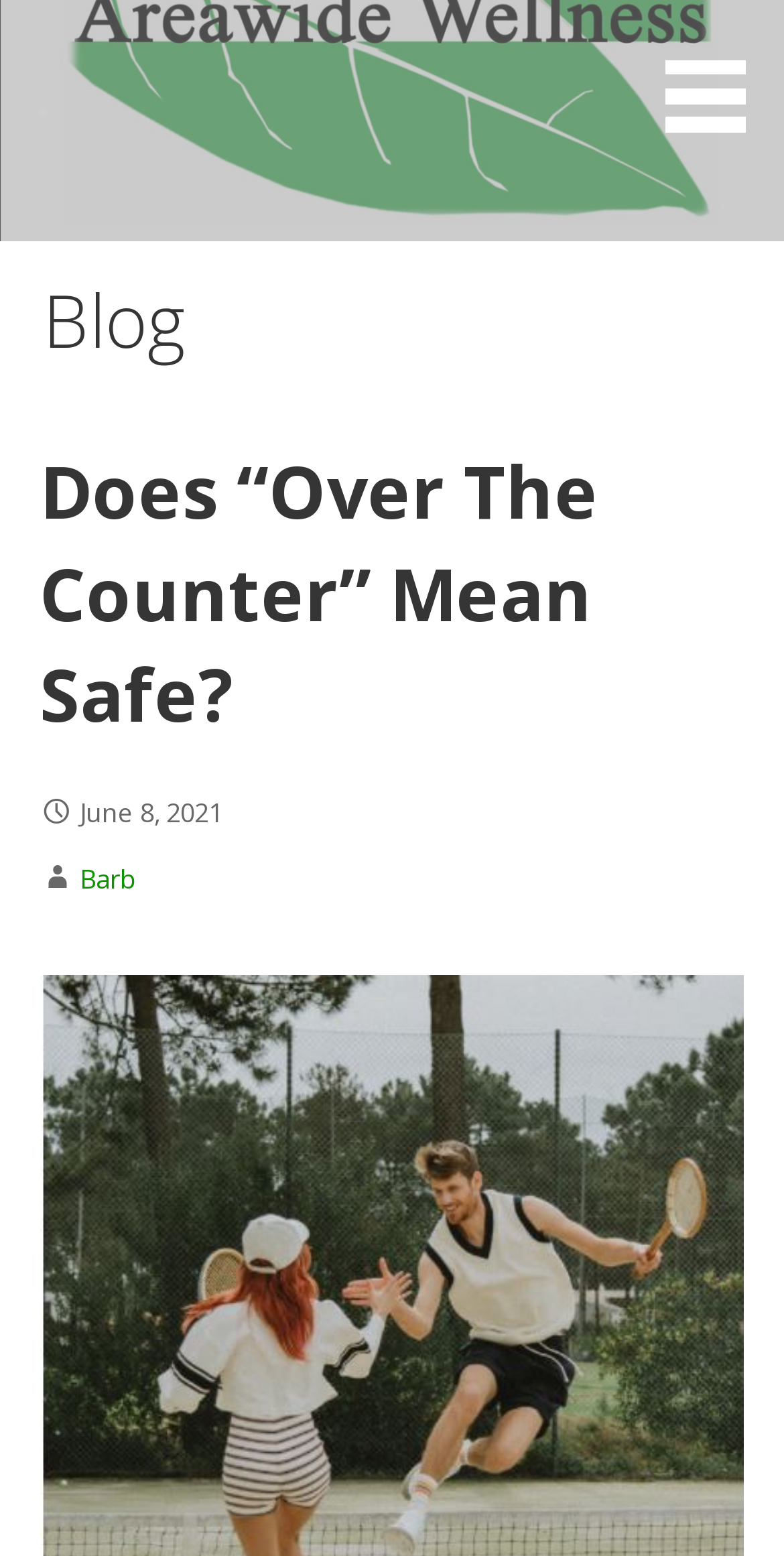Identify the bounding box for the given UI element using the description provided. Coordinates should be in the format (top-left x, top-left y, bottom-right x, bottom-right y) and must be between 0 and 1. Here is the description: Barb

[0.102, 0.552, 0.174, 0.576]